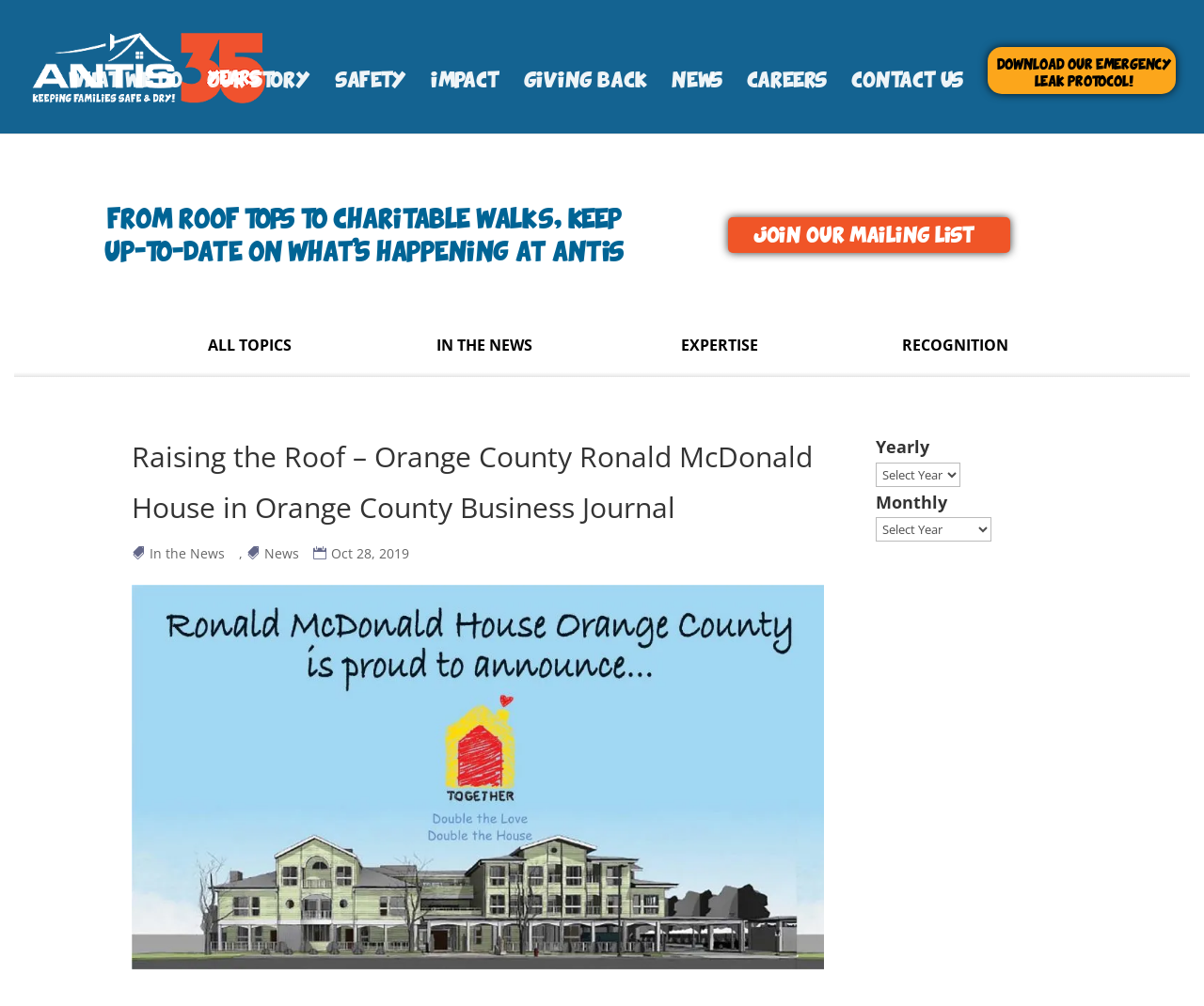Kindly determine the bounding box coordinates of the area that needs to be clicked to fulfill this instruction: "Click on the 'WHAT WE DO' link".

[0.057, 0.073, 0.152, 0.133]